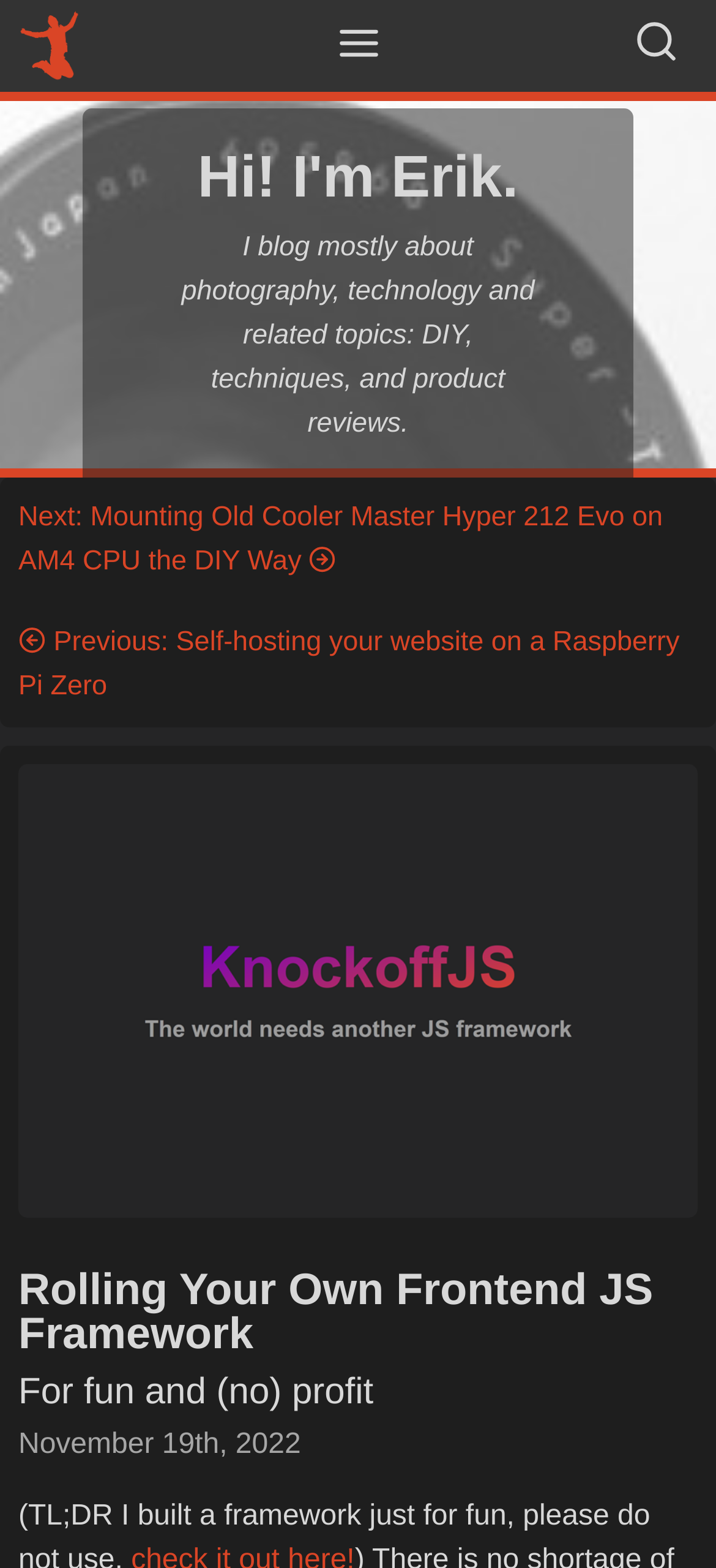What is the name of the JS framework?
Please give a well-detailed answer to the question.

The name of the JS framework is mentioned in the image description 'KnockoffJS - Because the world needs another JS framework' which is located below the heading 'Rolling Your Own Frontend JS Framework'.